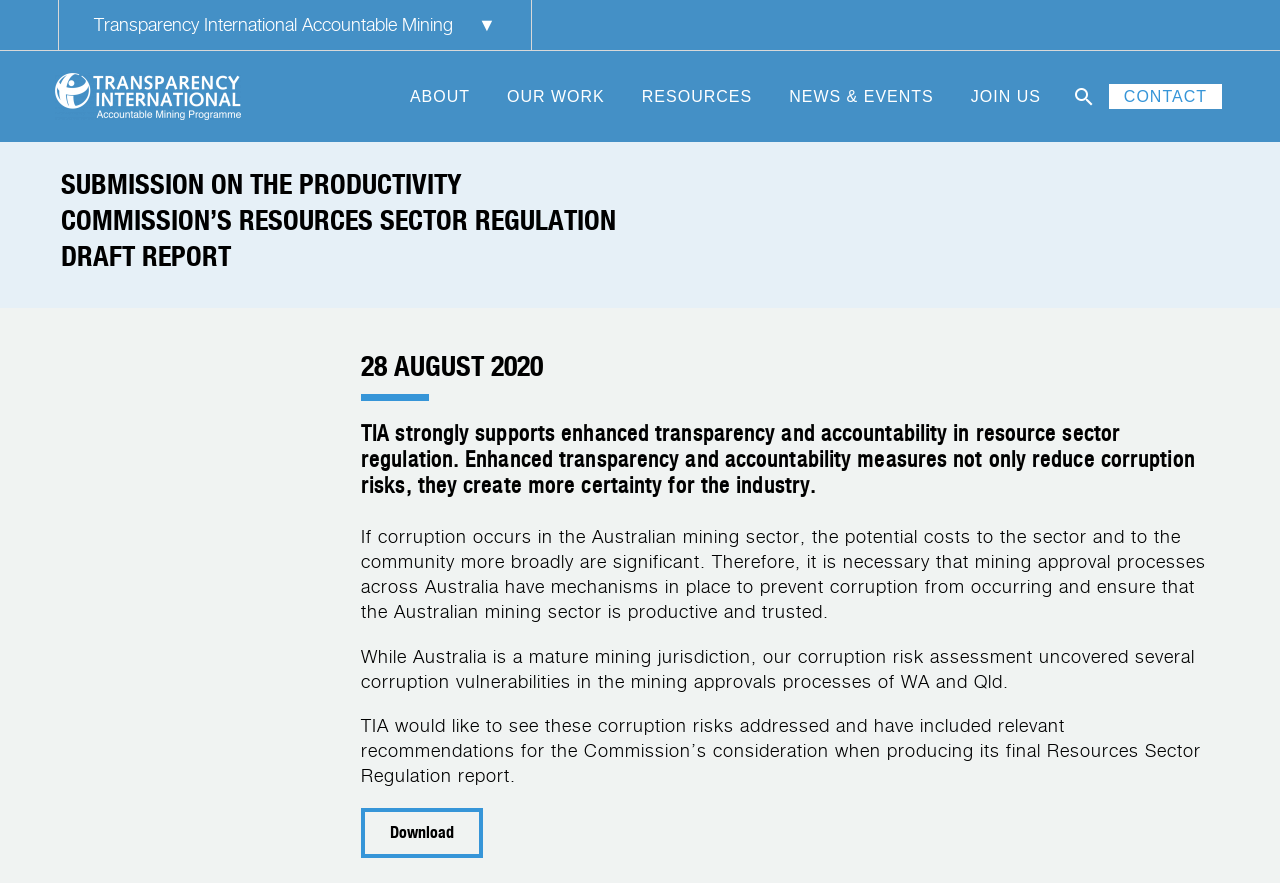Give a one-word or phrase response to the following question: What is the organization's name?

Transparency International Accountable Mining